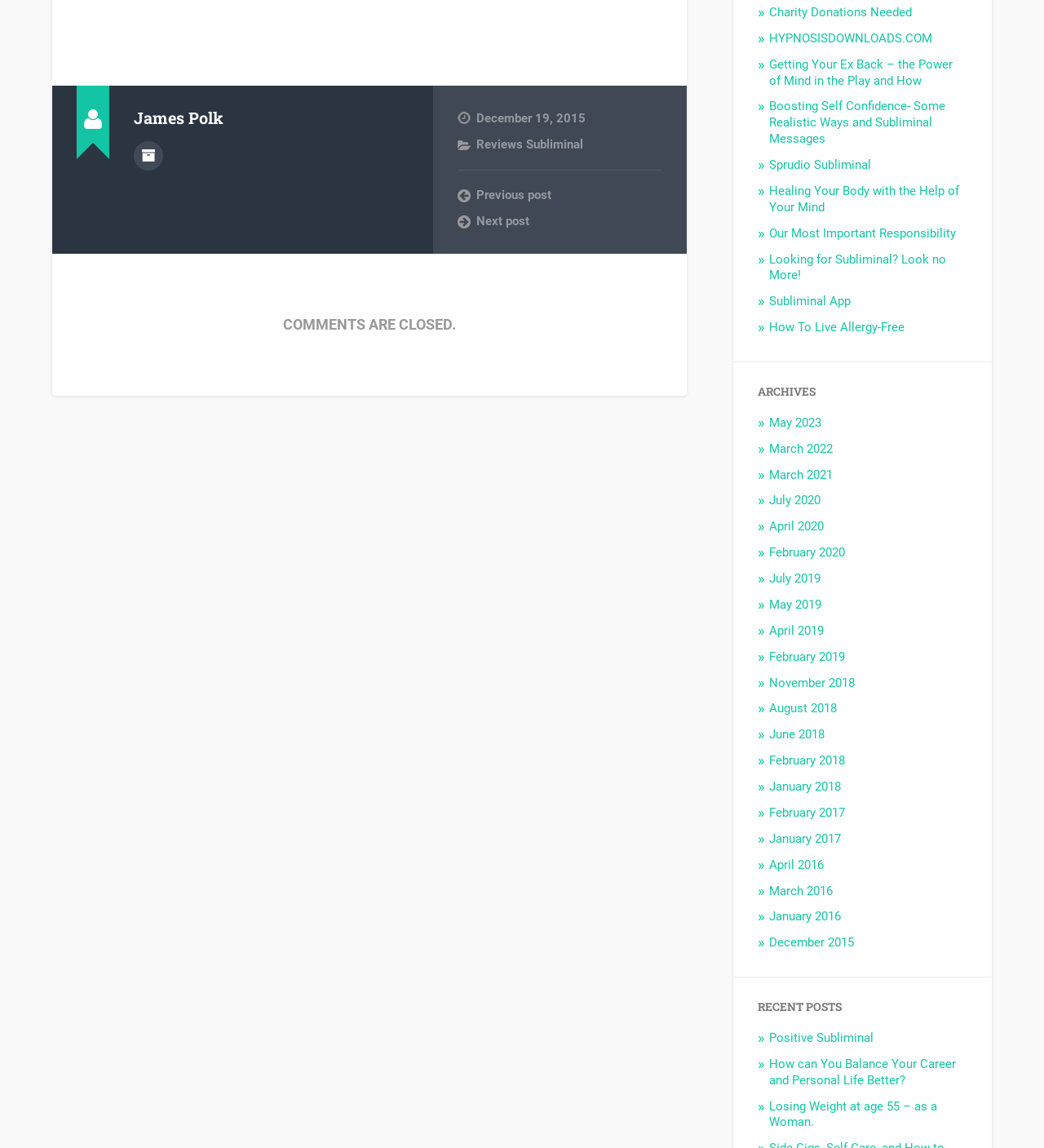Given the description "February 2019", provide the bounding box coordinates of the corresponding UI element.

[0.737, 0.566, 0.81, 0.578]